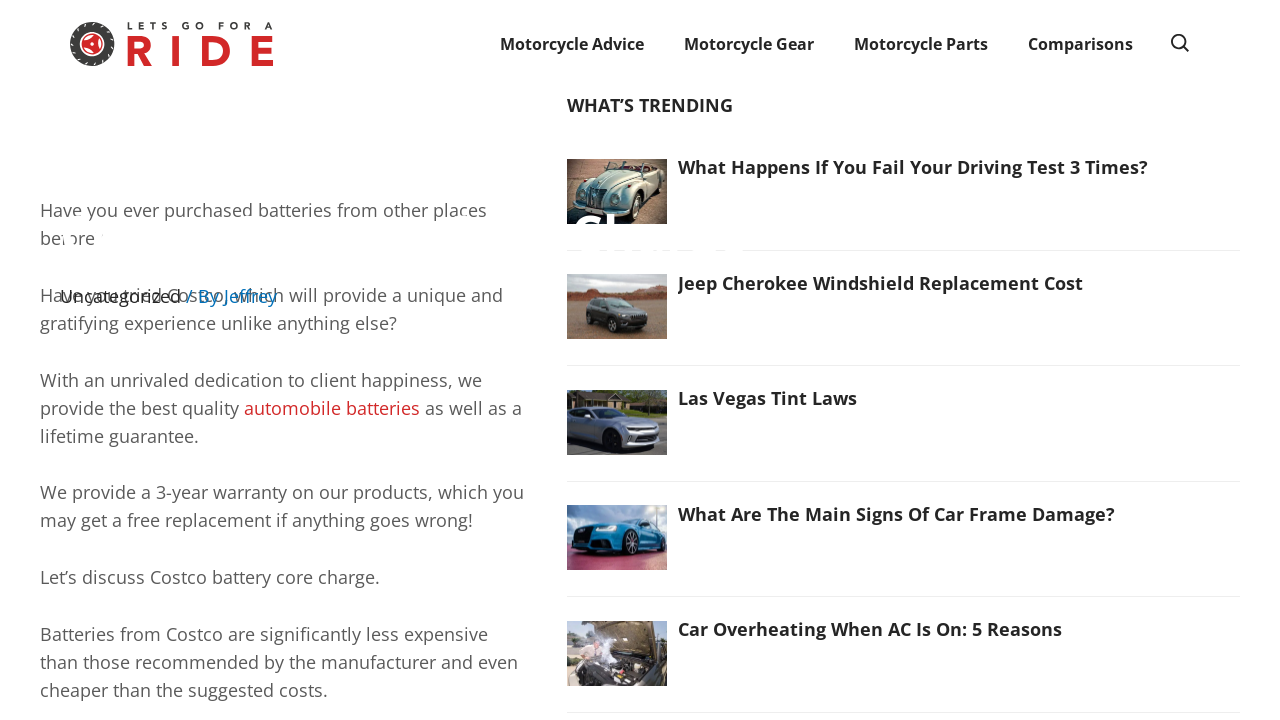What type of products does the webpage mention?
Refer to the screenshot and respond with a concise word or phrase.

Automobile batteries